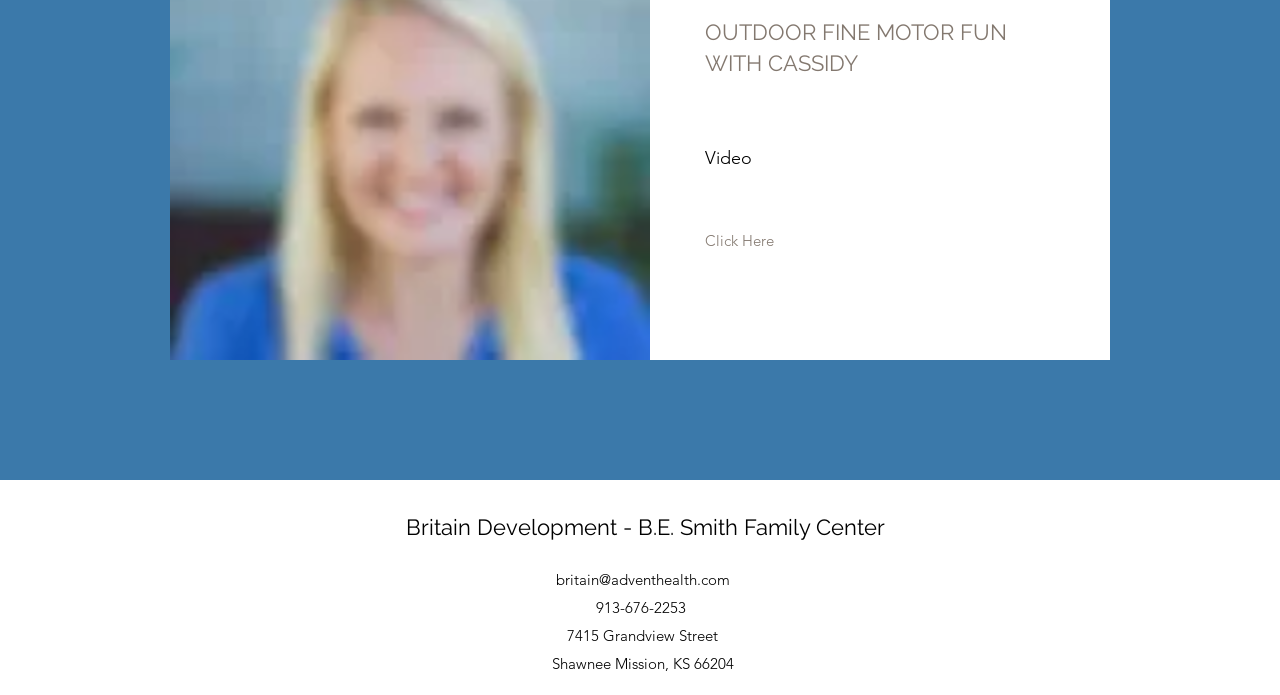Identify the bounding box for the described UI element. Provide the coordinates in (top-left x, top-left y, bottom-right x, bottom-right y) format with values ranging from 0 to 1: britain@adventhealth.com

[0.434, 0.82, 0.57, 0.847]